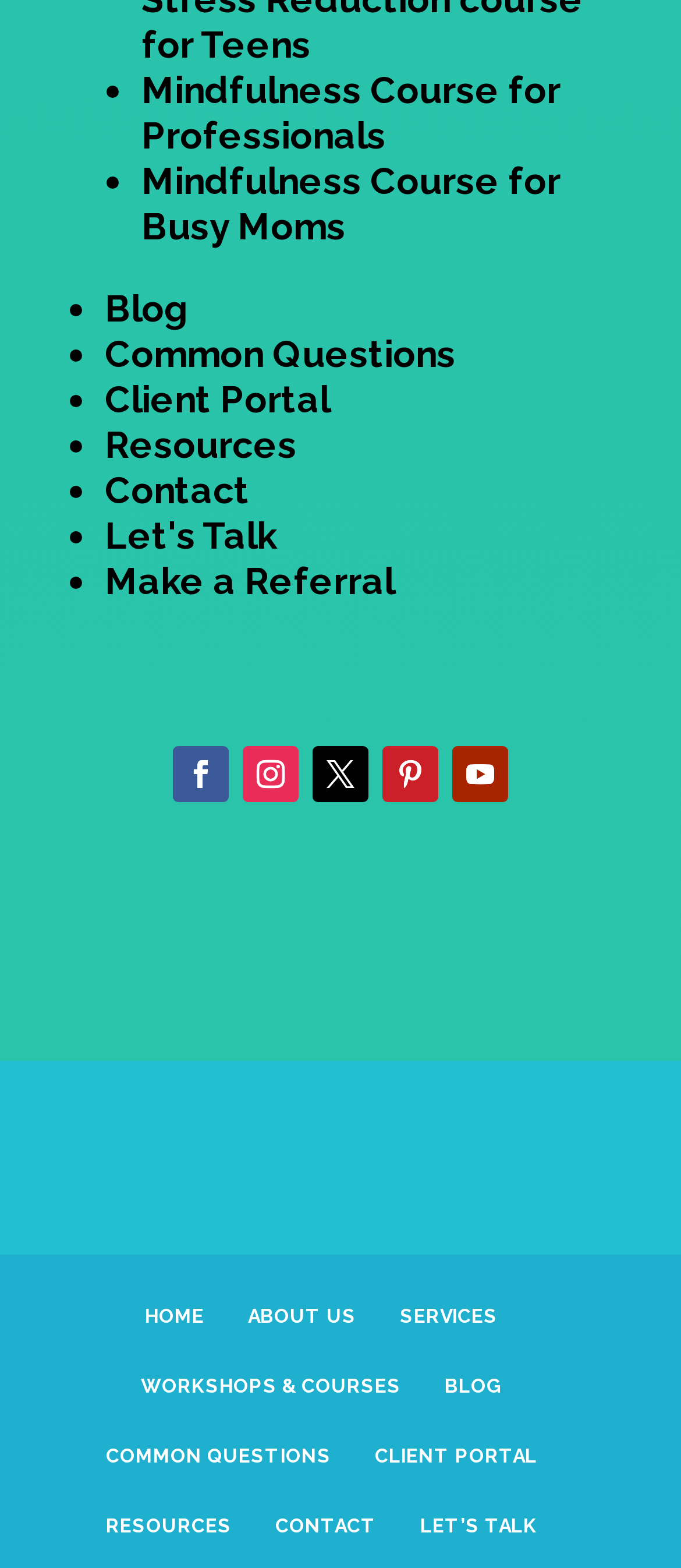How many social media links are there?
Provide a thorough and detailed answer to the question.

I examined the links at the bottom of the webpage and found five social media links, represented by icons, which are '', '', '', '', and ''.